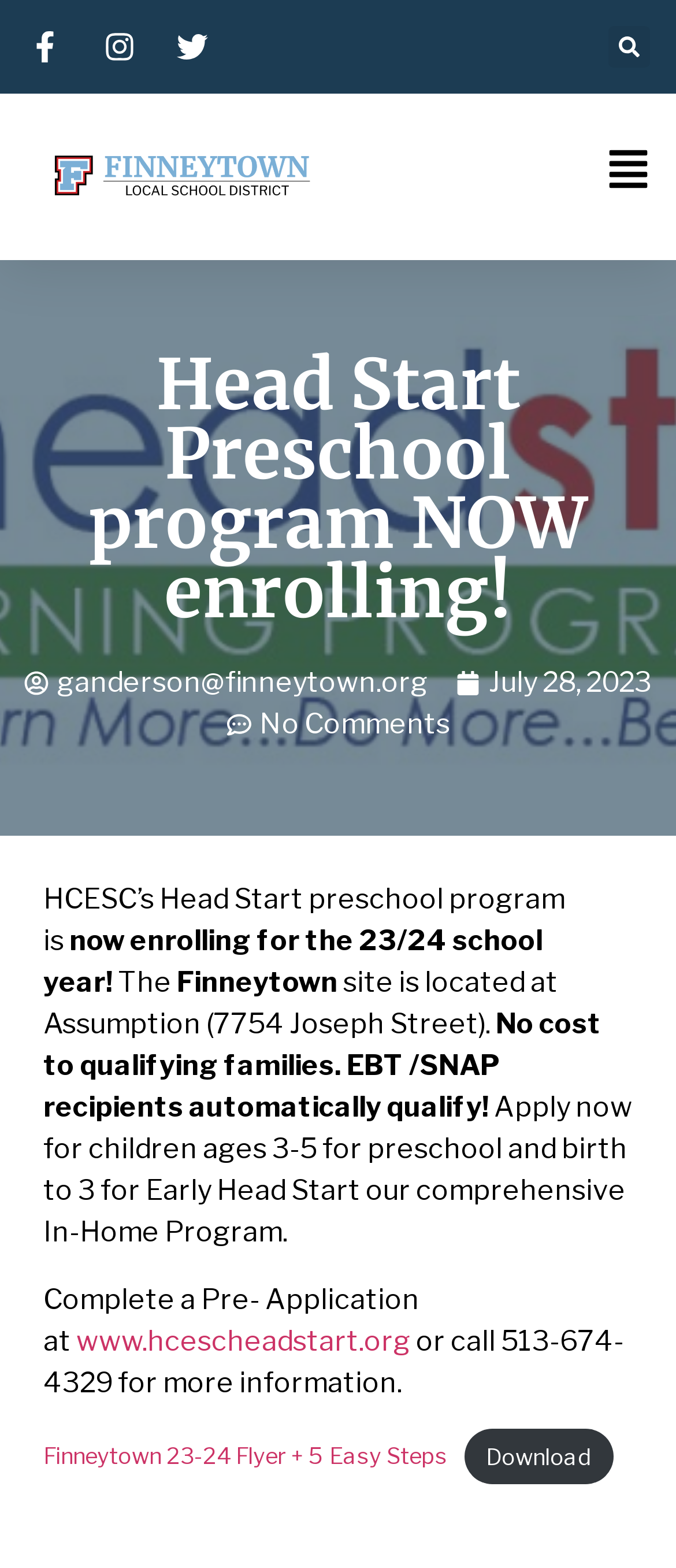Locate the bounding box of the UI element described by: "www.hcescheadstart.org" in the given webpage screenshot.

[0.113, 0.845, 0.608, 0.866]